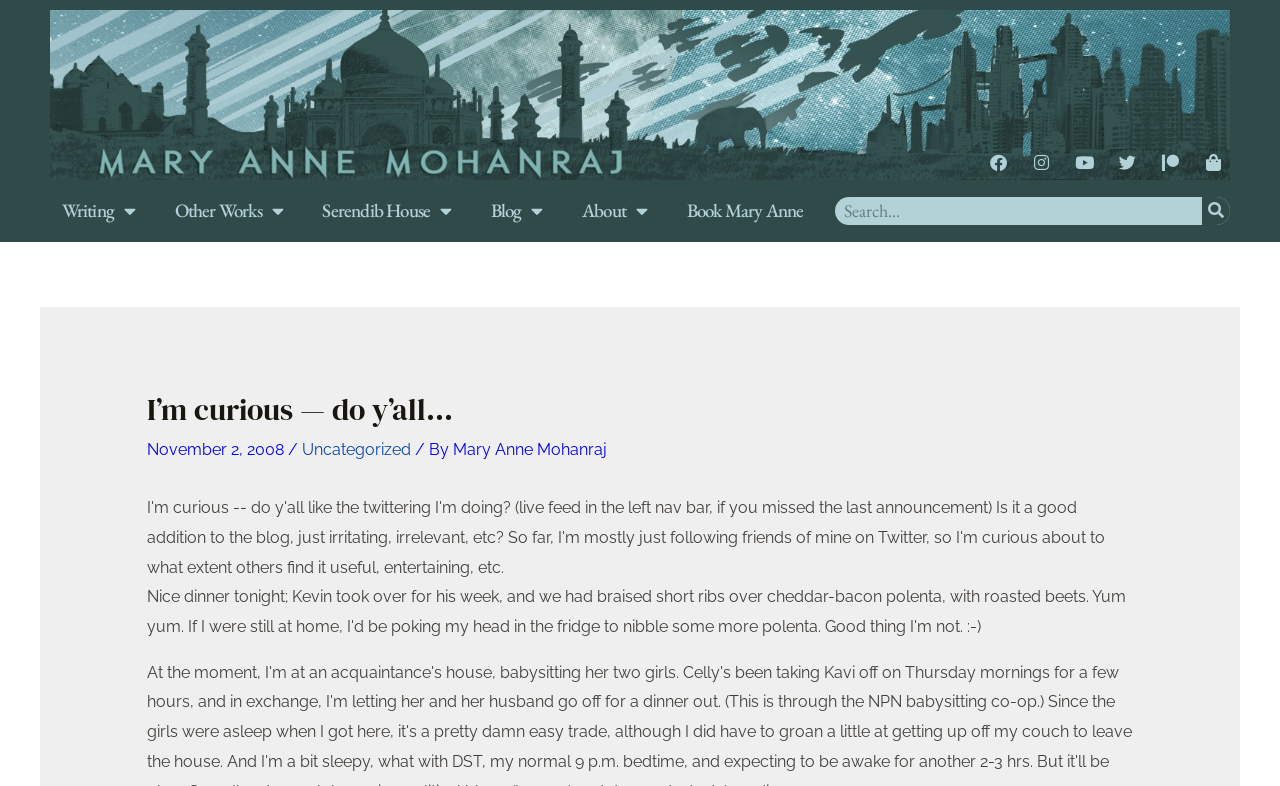Given the element description: "Mary Anne Mohanraj", predict the bounding box coordinates of the UI element it refers to, using four float numbers between 0 and 1, i.e., [left, top, right, bottom].

[0.354, 0.56, 0.474, 0.584]